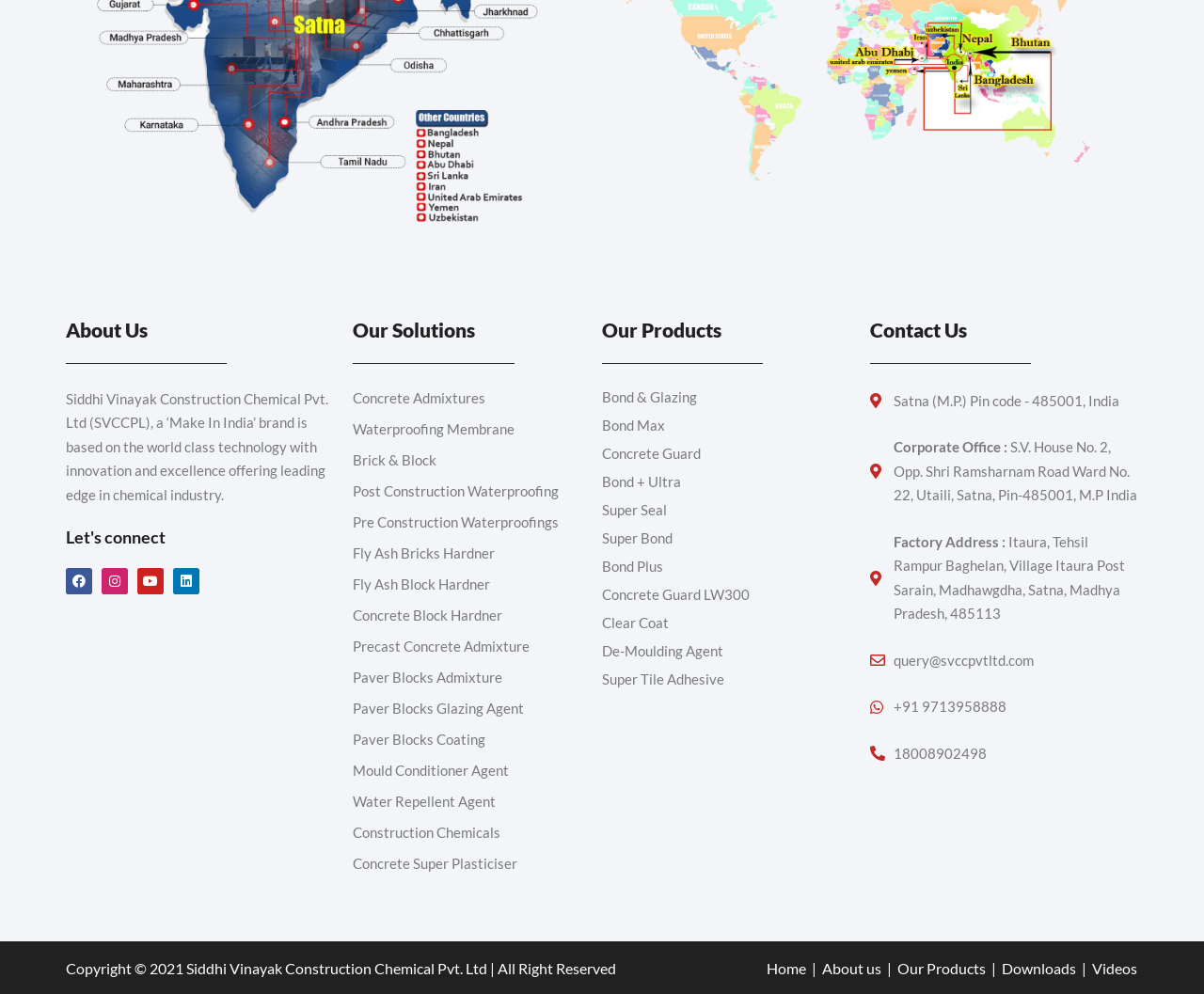What are the social media links available?
Based on the image content, provide your answer in one word or a short phrase.

Facebook, Instagram, Youtube, Linkedin